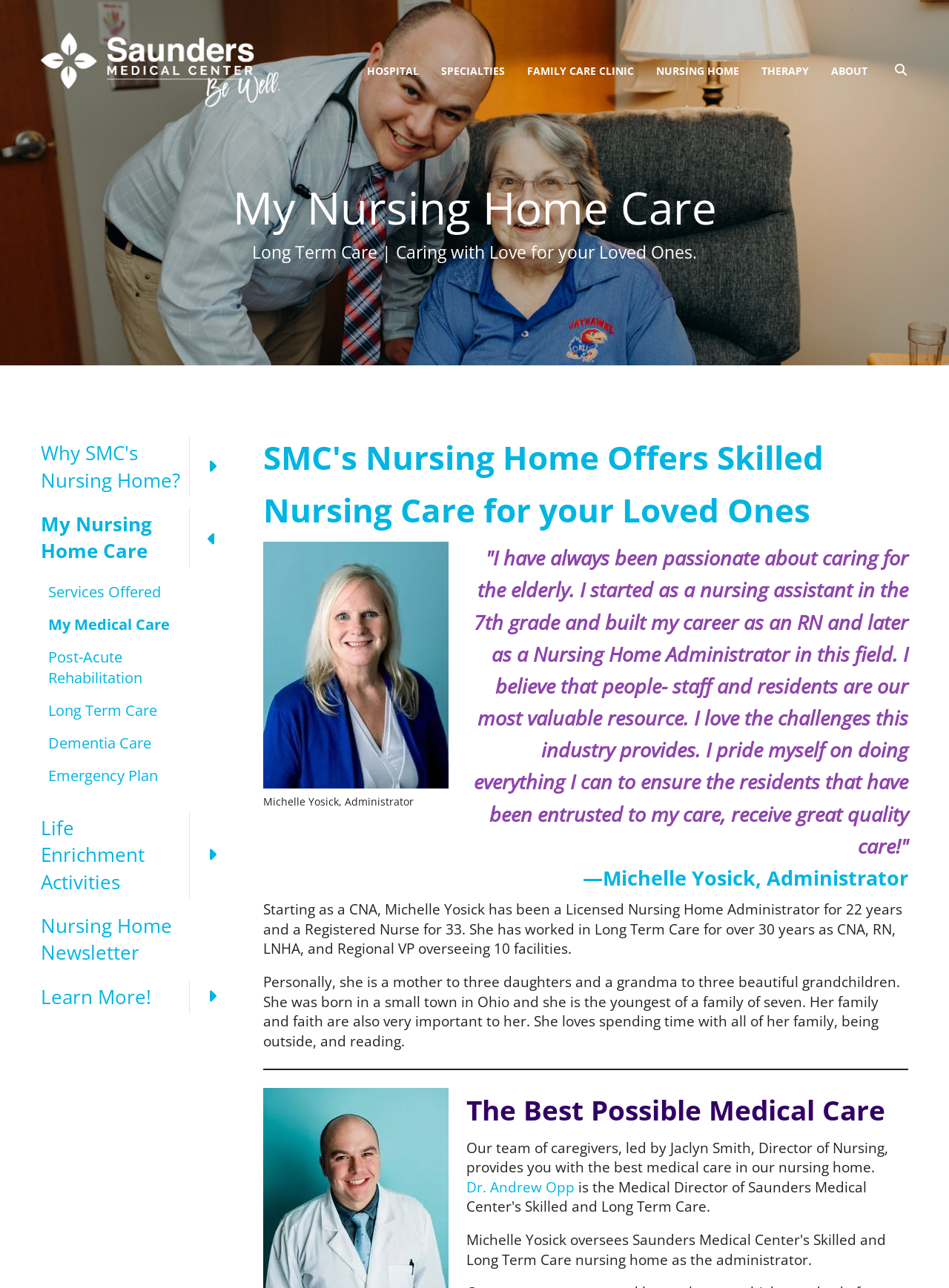Determine the bounding box coordinates of the section I need to click to execute the following instruction: "Read more about 'Why SMC's Nursing Home?'". Provide the coordinates as four float numbers between 0 and 1, i.e., [left, top, right, bottom].

[0.043, 0.339, 0.246, 0.385]